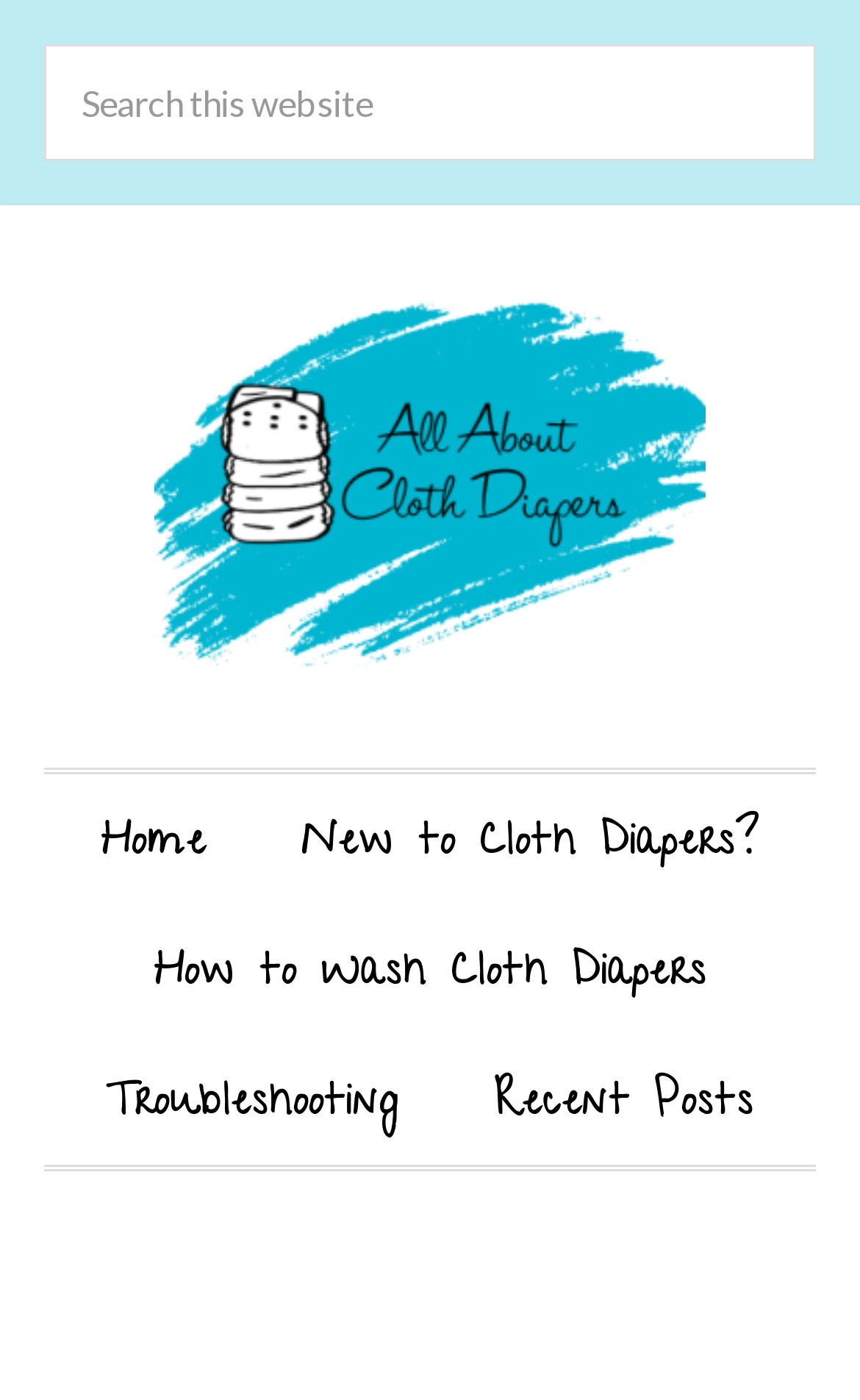Determine and generate the text content of the webpage's headline.

A Refreshing Interview with Orange Diaper Co.